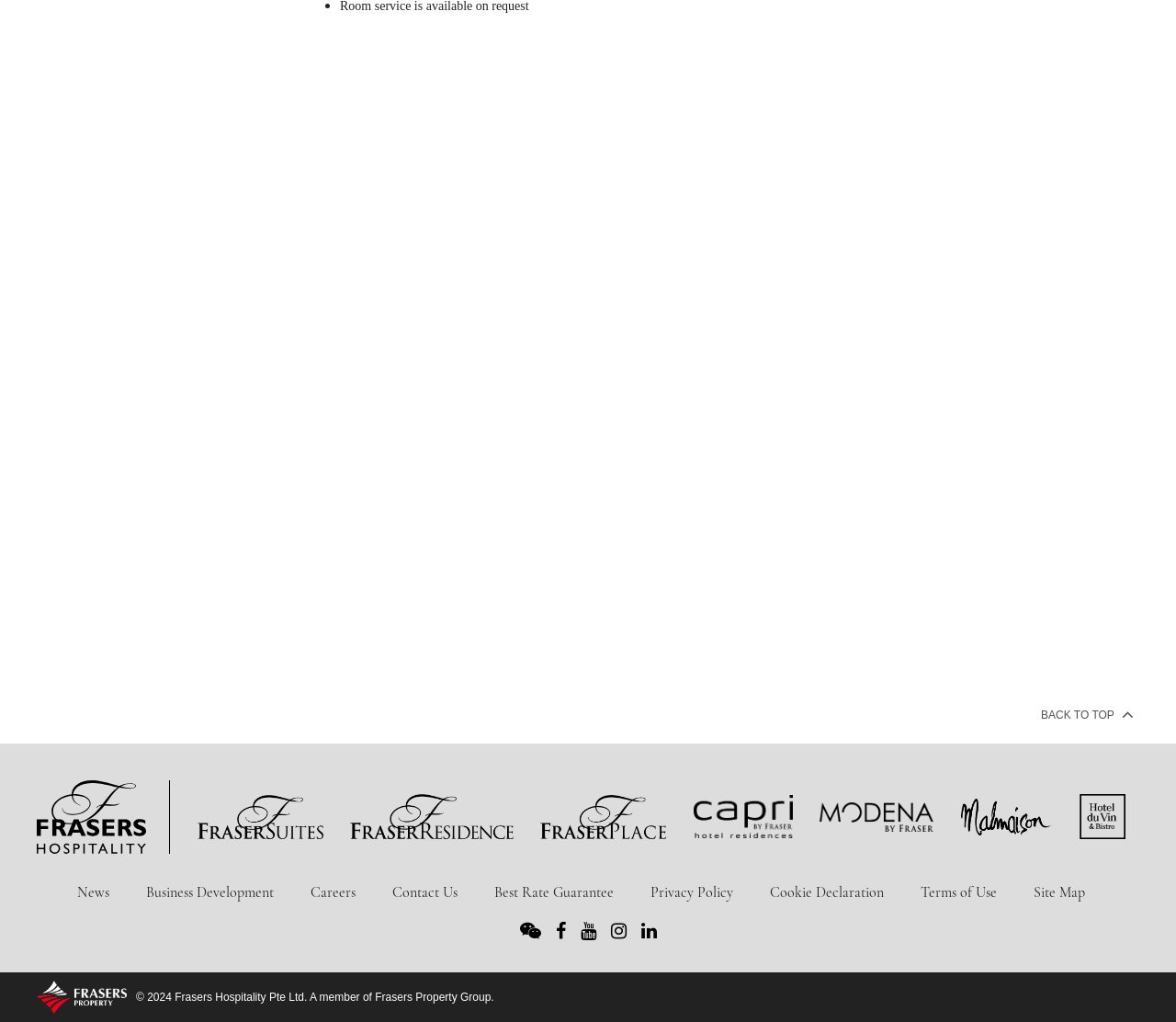Please identify the bounding box coordinates of the element I need to click to follow this instruction: "View the 'RELATED STORIES'".

None